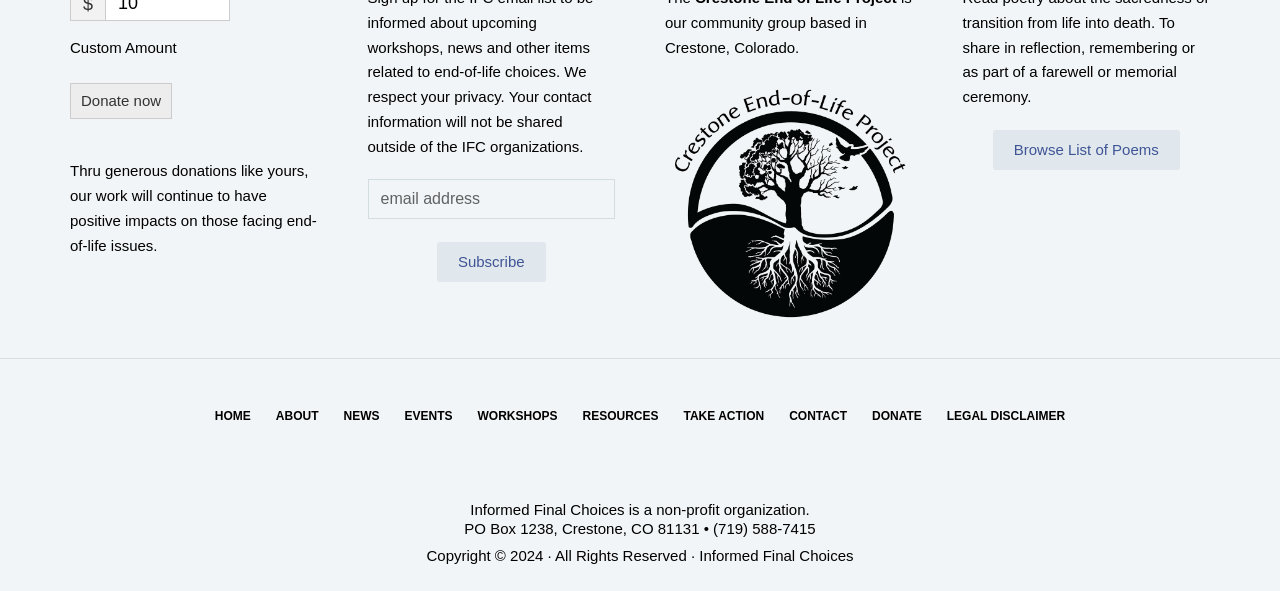Bounding box coordinates must be specified in the format (top-left x, top-left y, bottom-right x, bottom-right y). All values should be floating point numbers between 0 and 1. What are the bounding box coordinates of the UI element described as: About Us

None